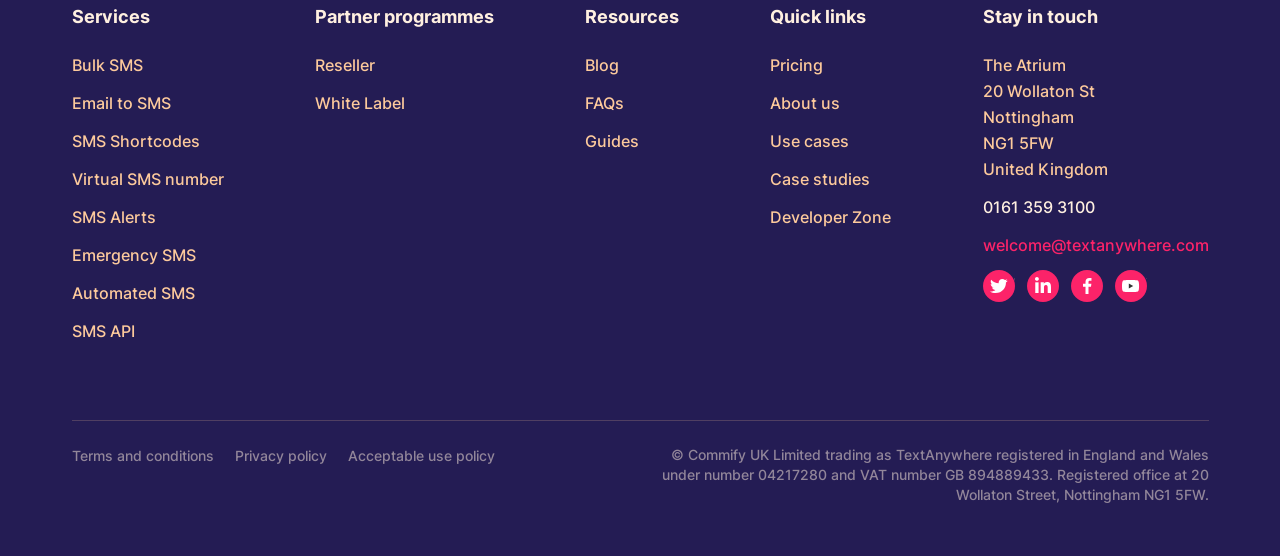Please pinpoint the bounding box coordinates for the region I should click to adhere to this instruction: "Visit the Blog".

[0.457, 0.094, 0.53, 0.163]